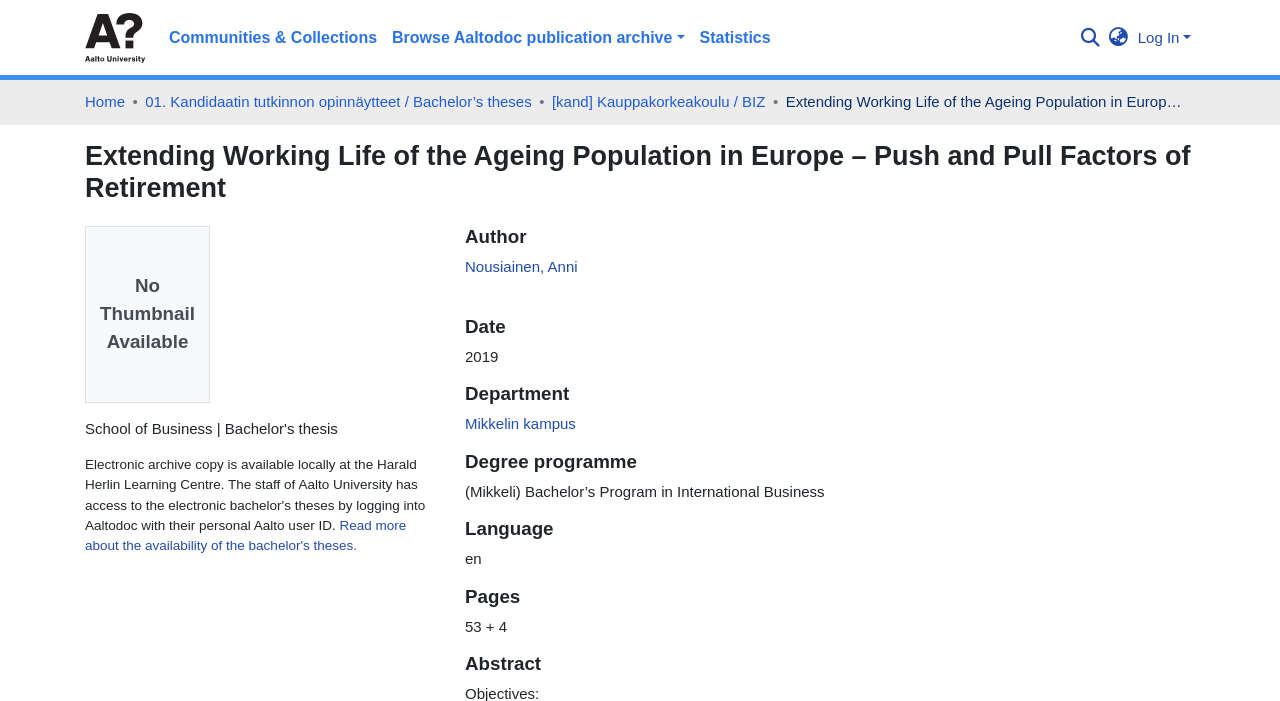Identify the bounding box for the UI element that is described as follows: "Request Consultation".

None